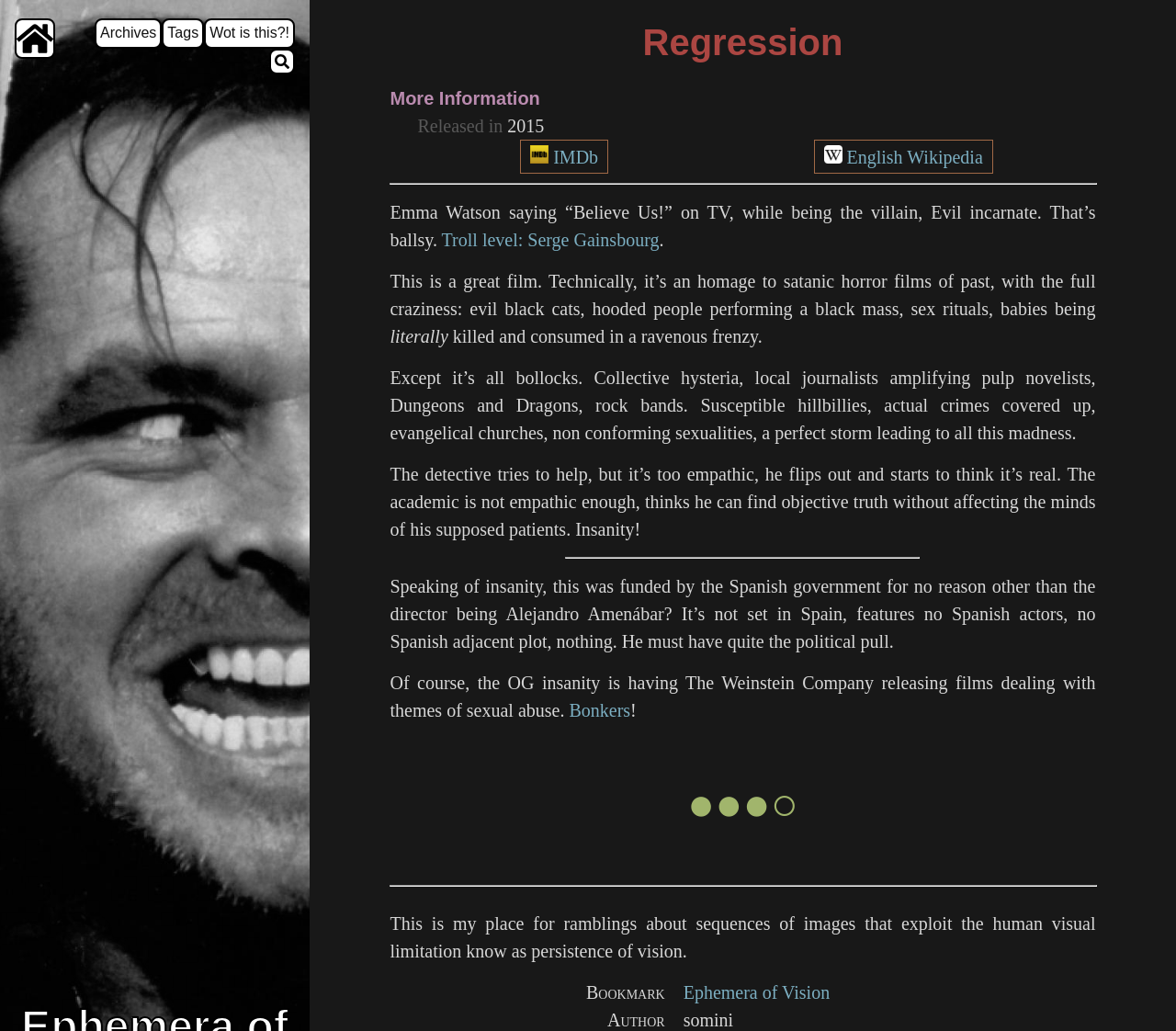What is the name of the website or blog?
Provide a well-explained and detailed answer to the question.

The name of the website or blog is mentioned in the link 'Ephemera of Vision' located at the bottom of the webpage, in the description list section.